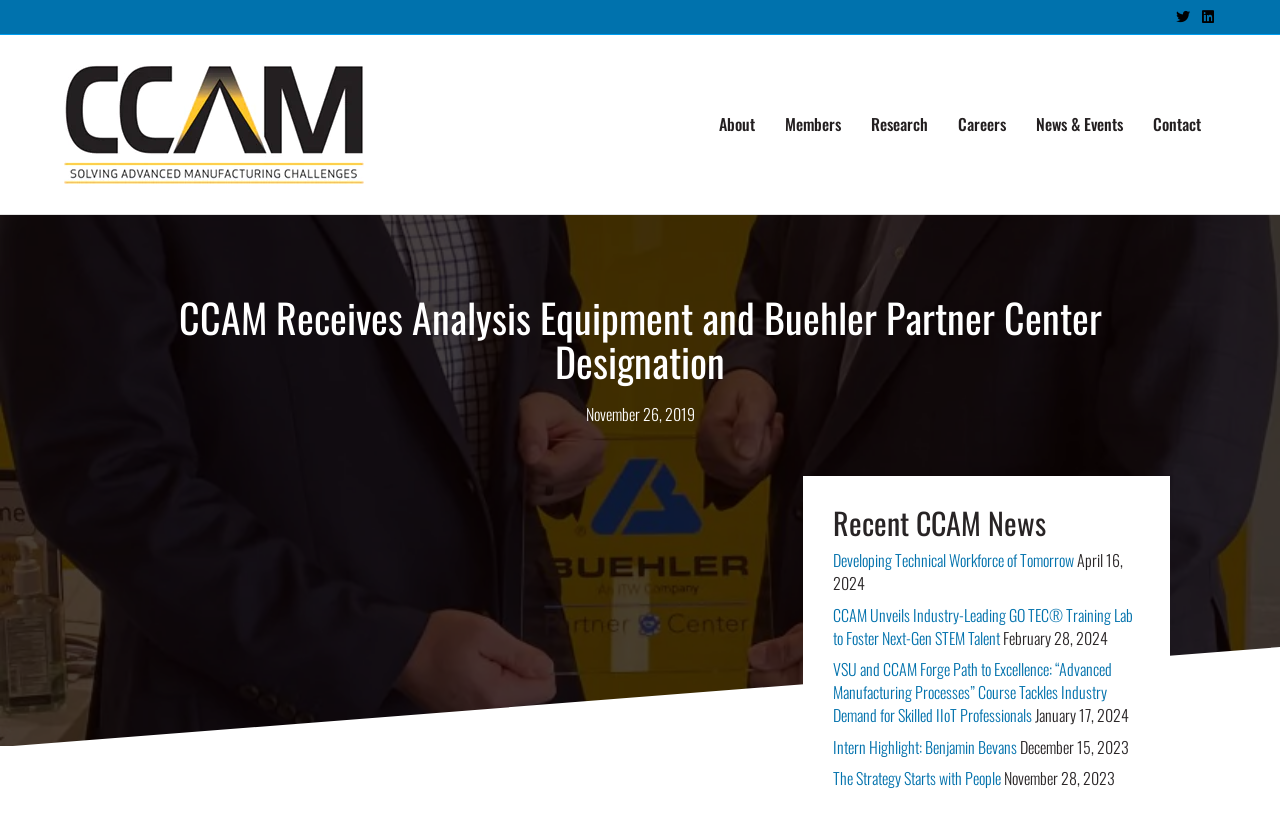Give the bounding box coordinates for the element described by: "How It Works".

None